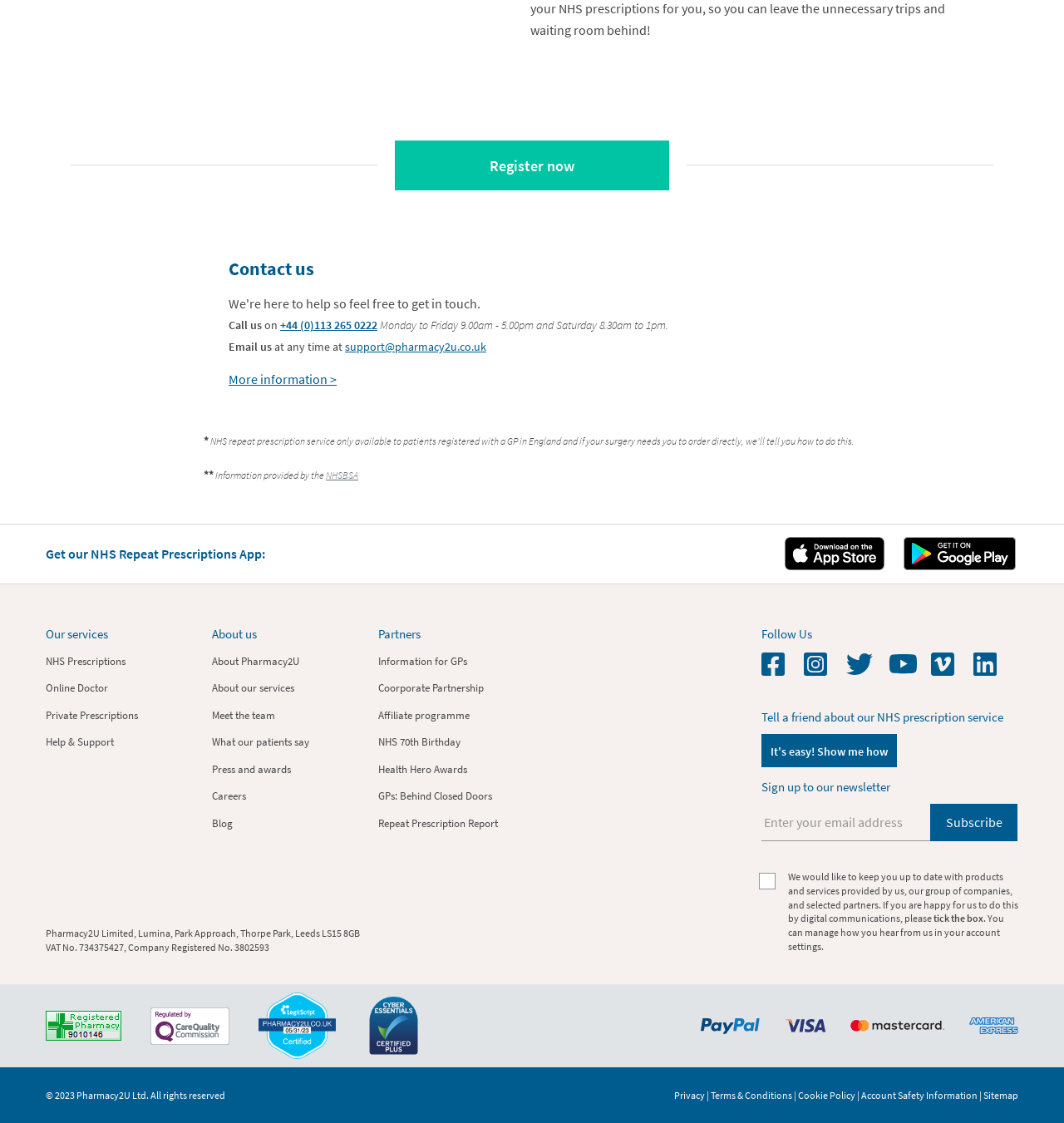Find the coordinates for the bounding box of the element with this description: "Careers".

[0.199, 0.703, 0.231, 0.715]